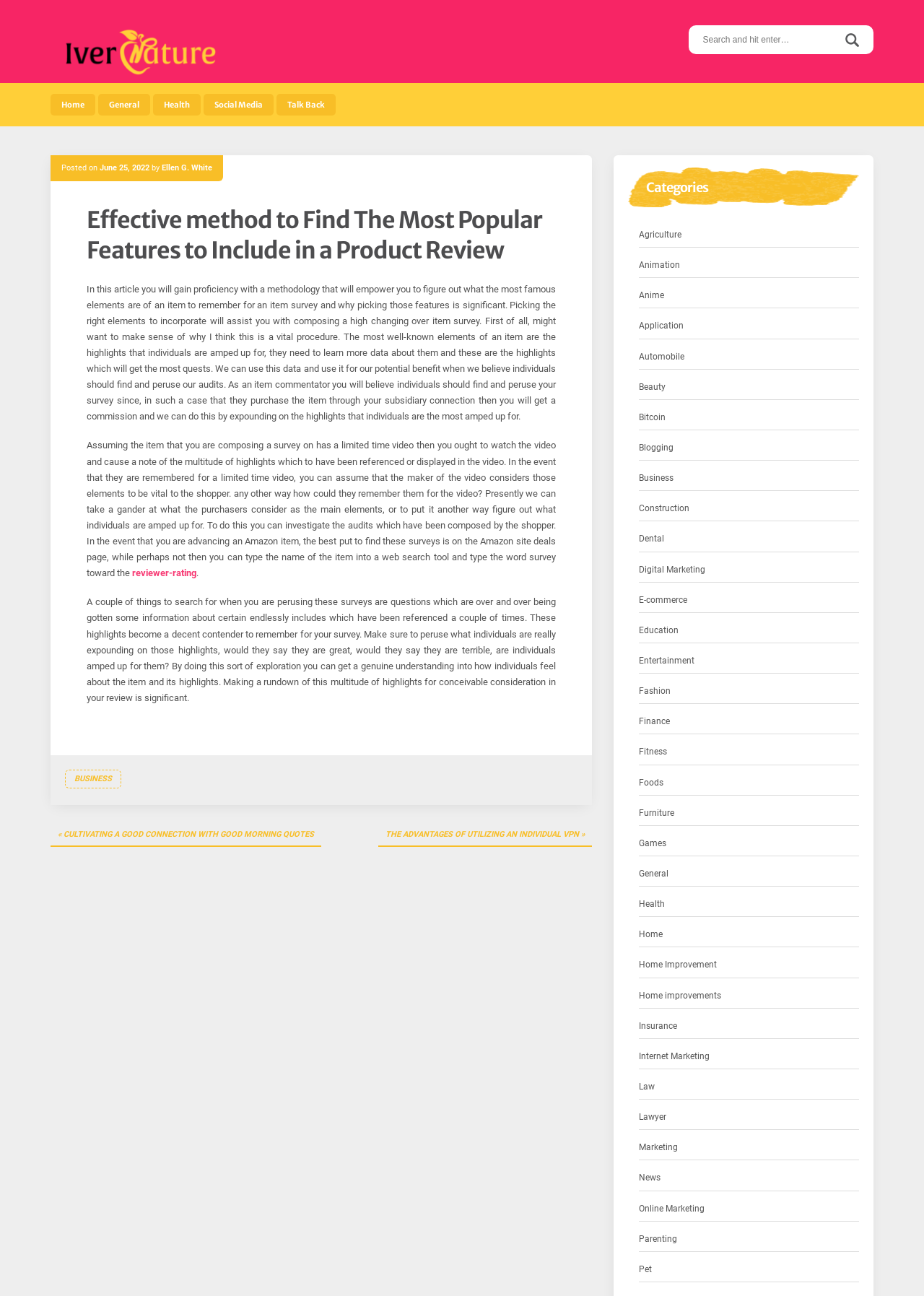Please specify the bounding box coordinates of the clickable region necessary for completing the following instruction: "Read the article". The coordinates must consist of four float numbers between 0 and 1, i.e., [left, top, right, bottom].

[0.094, 0.159, 0.602, 0.205]